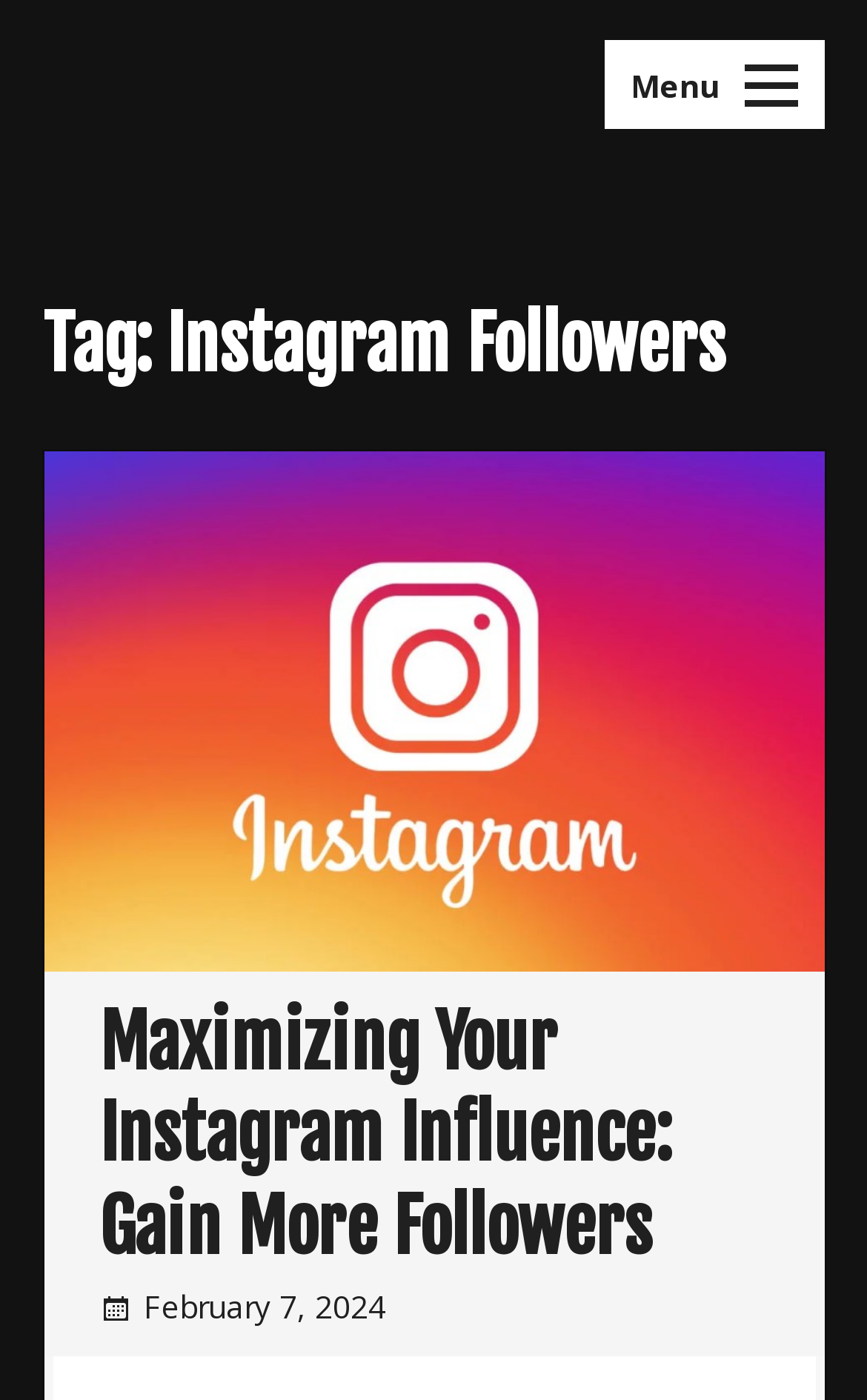Can you give a detailed response to the following question using the information from the image? How many links are there in the header section?

I counted two links in the header section: 'Tag: Instagram Followers' and 'Maximizing Your Instagram Influence: Gain More Followers'.